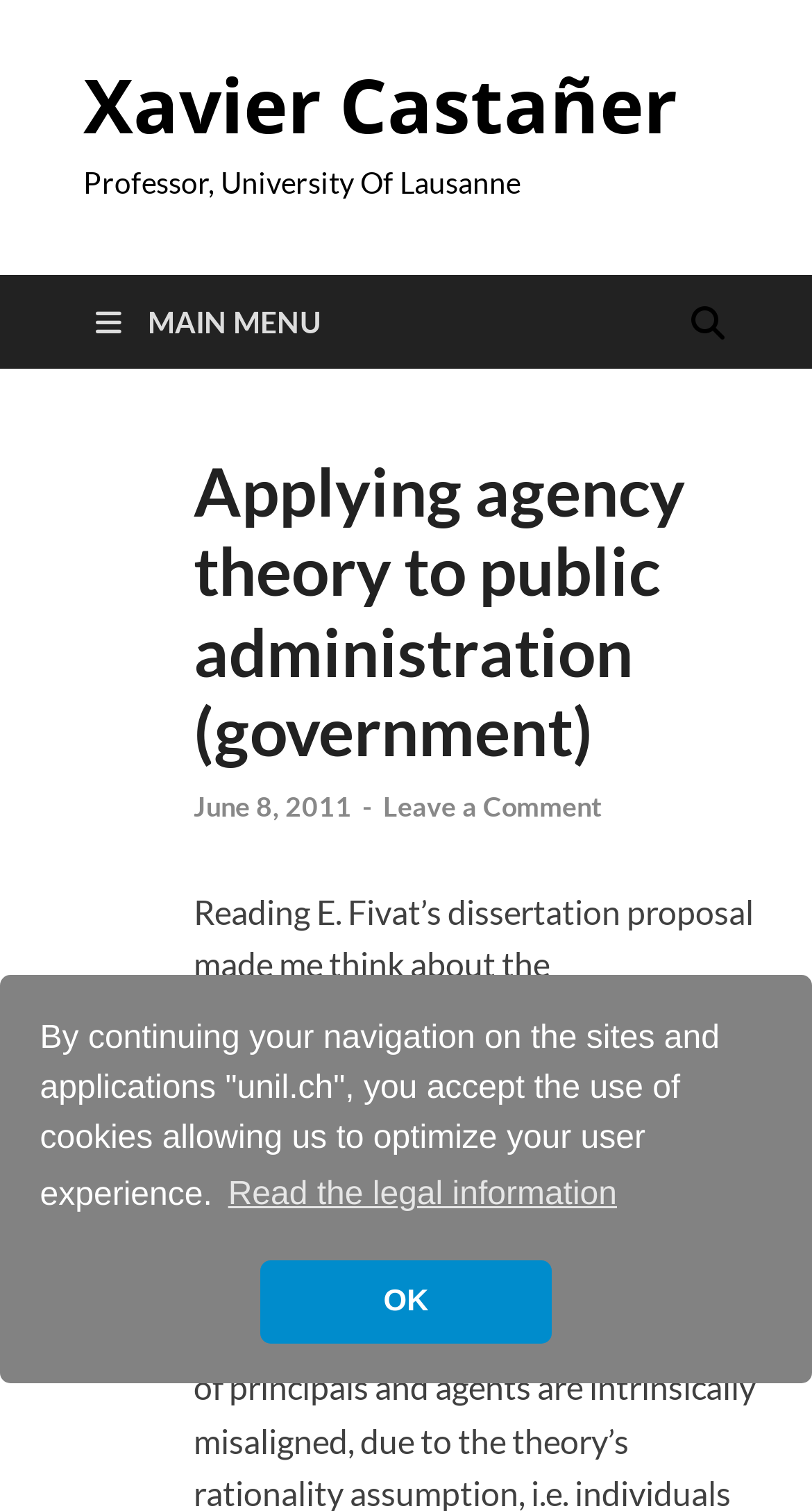What is the icon on the top right corner?
Using the information from the image, answer the question thoroughly.

I found the icon on the top right corner by looking at the button element with the text 'uf002' which is located at the top right corner of the webpage.